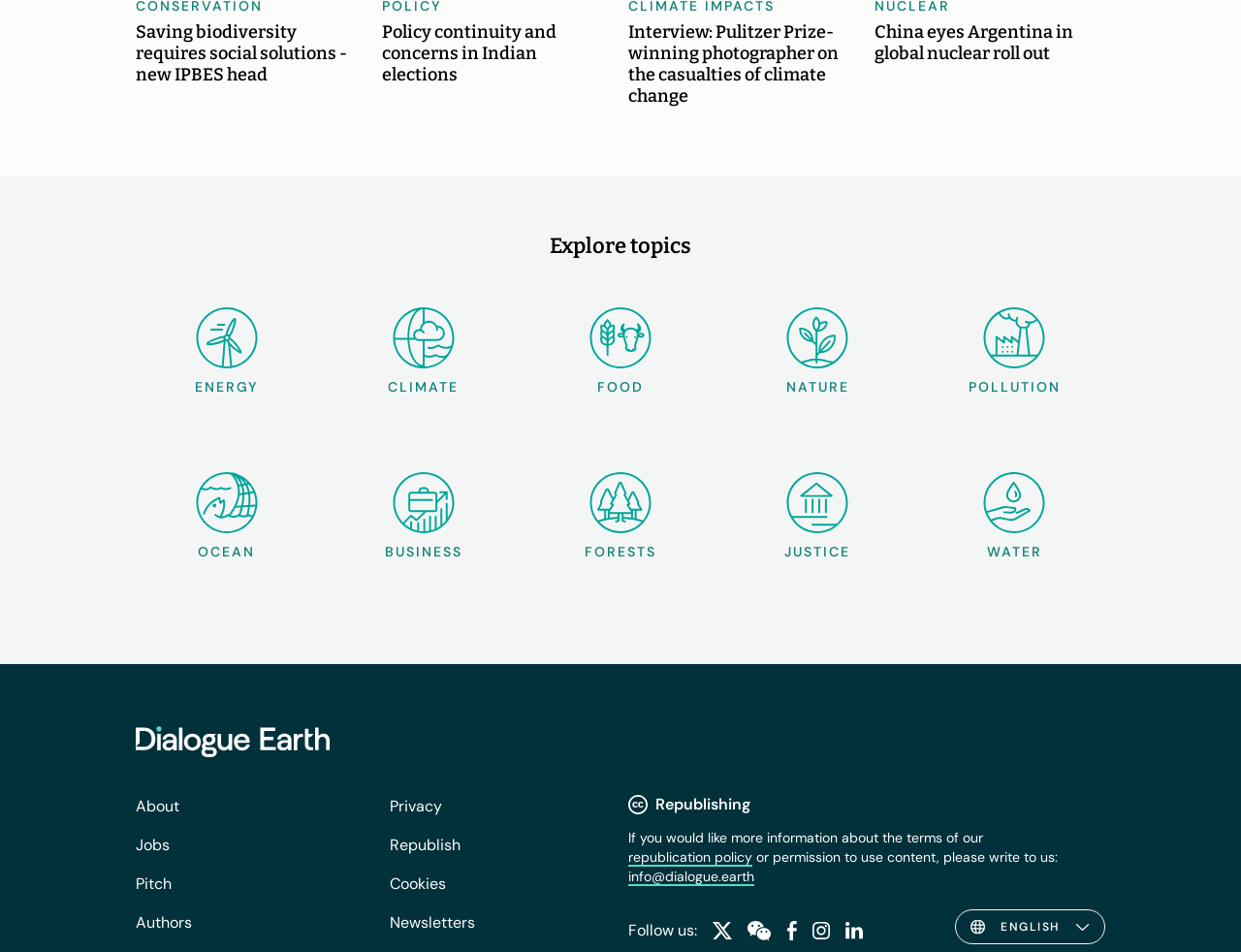Please find the bounding box coordinates for the clickable element needed to perform this instruction: "Read about saving biodiversity".

[0.109, 0.023, 0.295, 0.09]